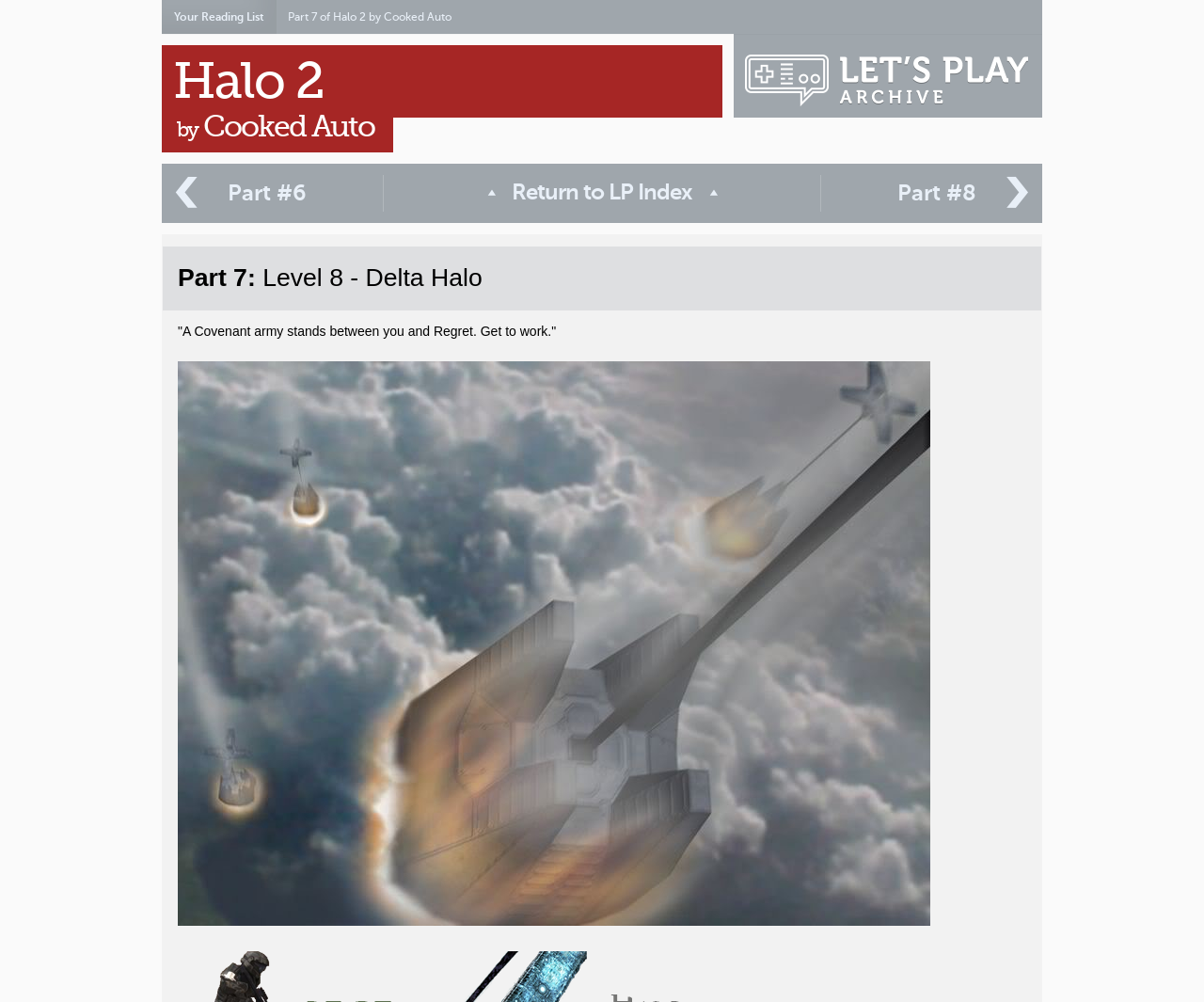Find the bounding box coordinates for the element described here: "‹ Part #6".

[0.144, 0.175, 0.3, 0.211]